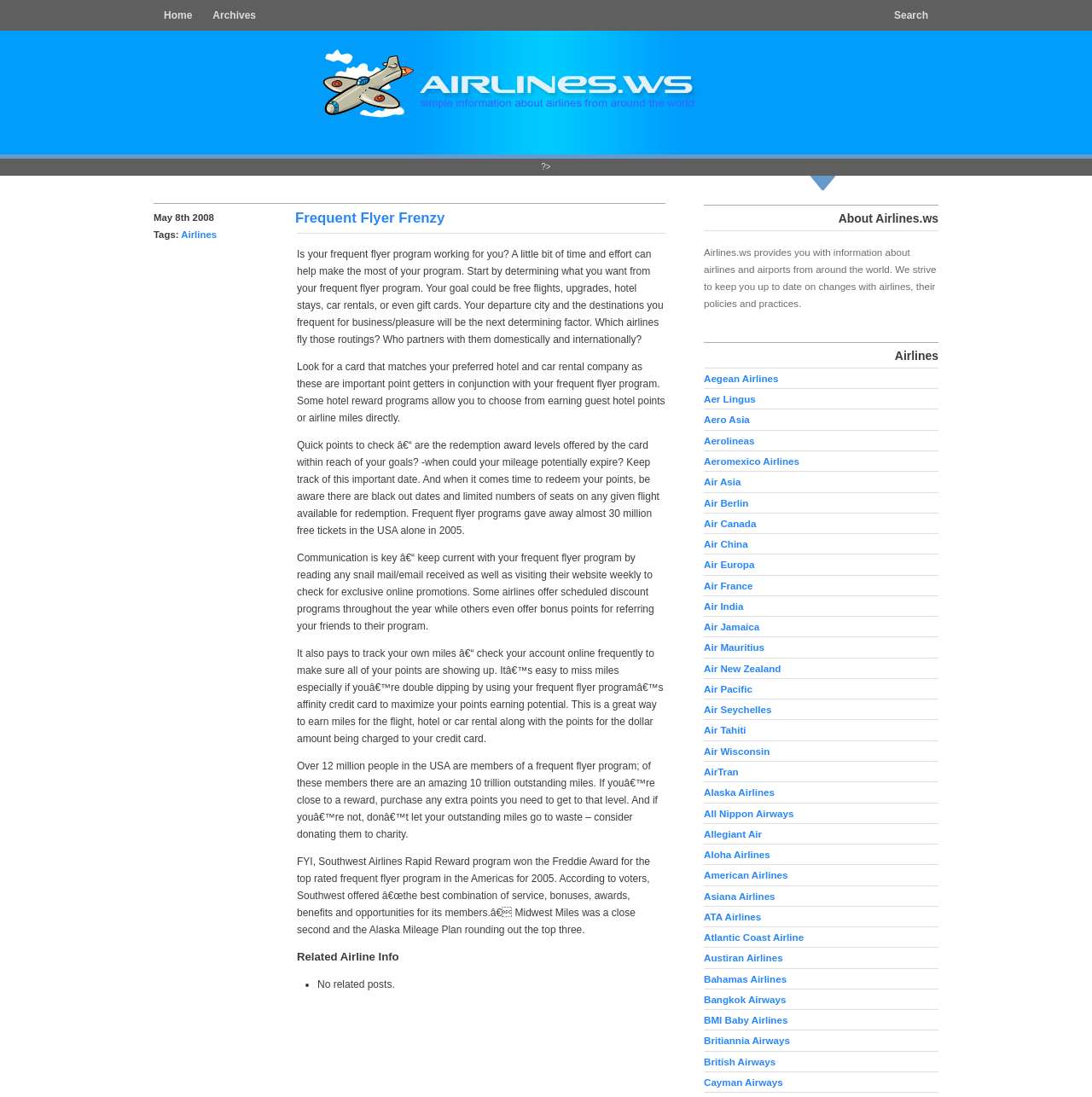Provide the bounding box coordinates of the area you need to click to execute the following instruction: "Click on the 'Home' link".

[0.141, 0.0, 0.185, 0.028]